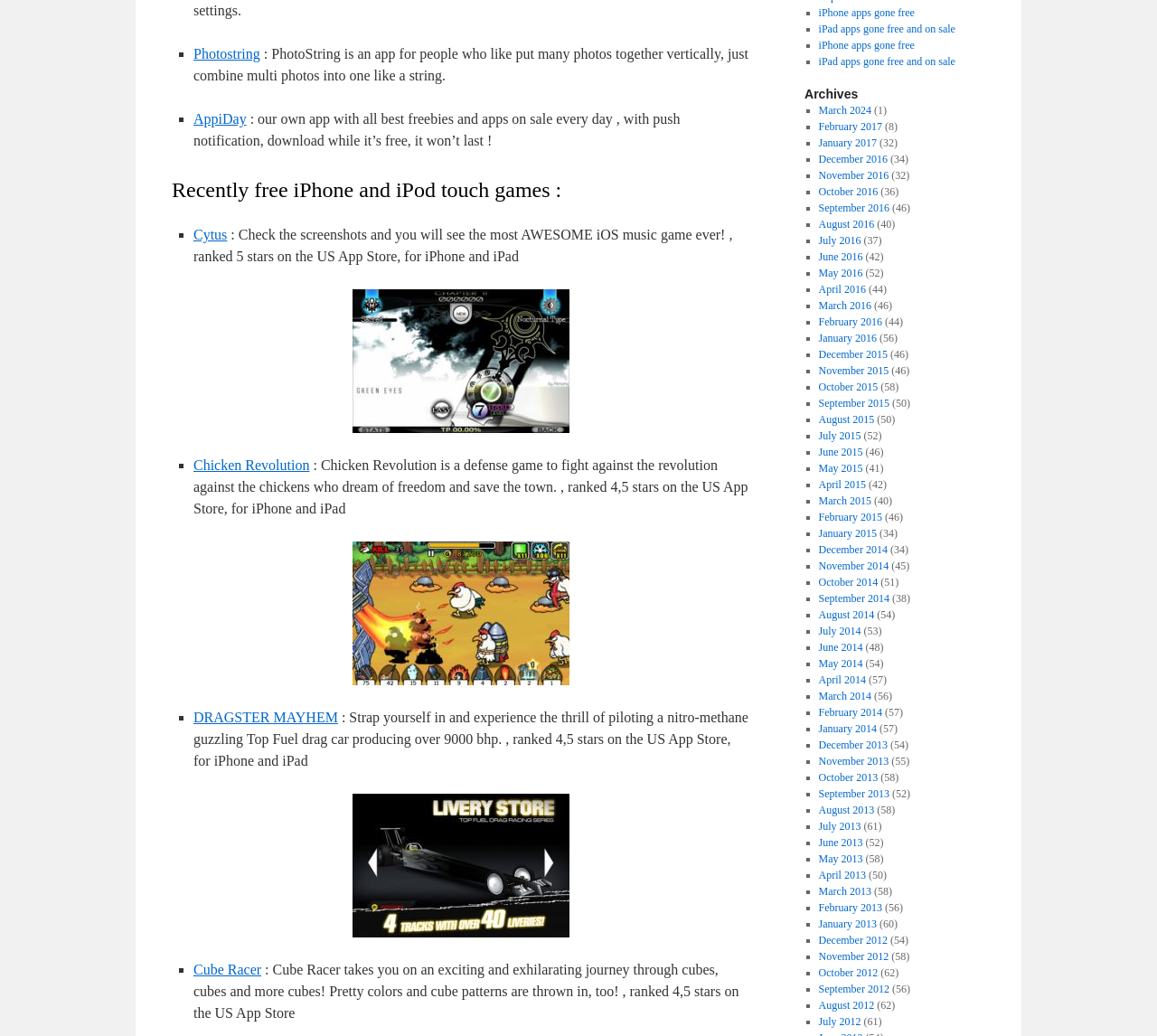Find the bounding box of the element with the following description: "Biorefinery Pilot Research". The coordinates must be four float numbers between 0 and 1, formatted as [left, top, right, bottom].

None